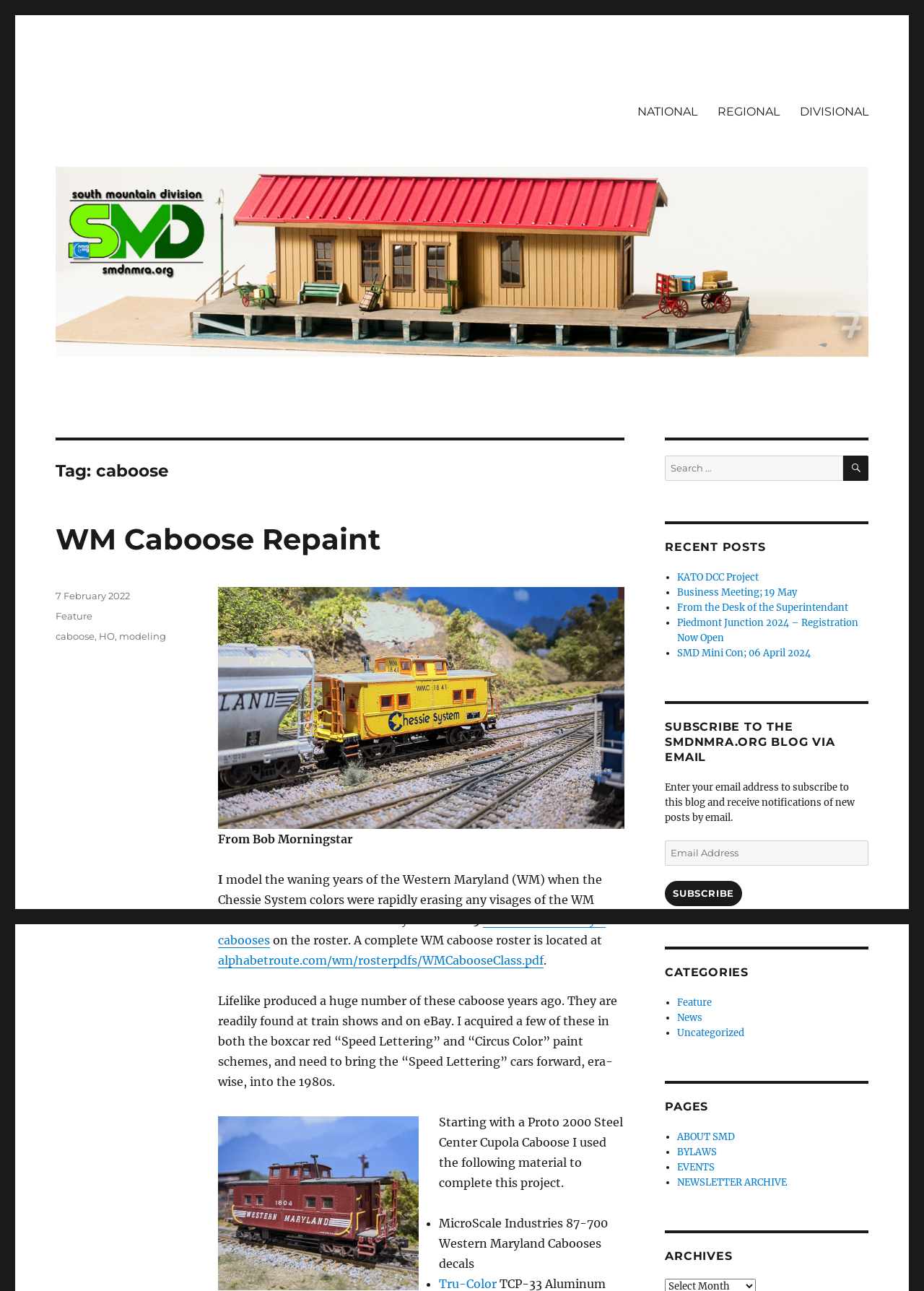Offer a meticulous caption that includes all visible features of the webpage.

The webpage is about the South Mountain Division, Mid-Eastern Region, National Model Railroad Association. At the top, there is a link to the organization's name, followed by a navigation menu with three links: NATIONAL, REGIONAL, and DIVISIONAL. Below this, there is a large image with a link to the same organization's name.

The main content of the page is a blog post about a WM Caboose Repaint project. The post has a heading "WM Caboose Repaint" and is written by Bob Morningstar. The text describes the project, including the use of Lifelike models and MicroScale Industries decals. There are two images related to the project, one of which is a before-and-after comparison.

To the right of the main content, there are several sections. The first section is a search bar with a button labeled "SEARCH". Below this, there is a list of recent posts, including links to "KATO DCC Project", "Business Meeting; 19 May", and others. Further down, there is a section to subscribe to the blog via email, with a text box to enter an email address and a "SUBSCRIBE" button.

The next section is a list of categories, including "Feature", "News", and "Uncategorized". Below this, there is a list of pages, including "ABOUT SMD", "BYLAWS", and "EVENTS". Finally, there is a section for archives.

At the bottom of the page, there is a footer with links to the post date, categories, and tags. The post date is February 7, 2022, and the categories and tags include "Feature", "HO", "modeling", and "caboose".